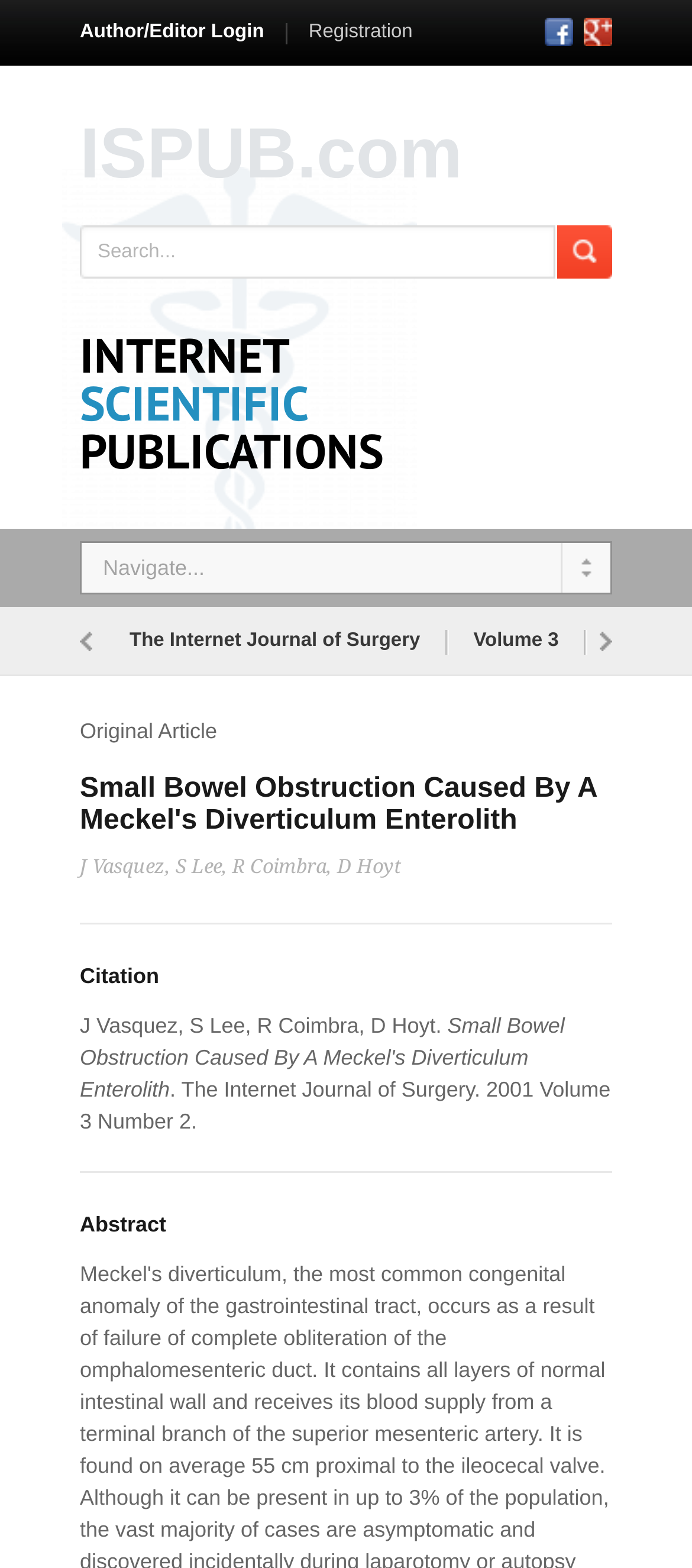Can you look at the image and give a comprehensive answer to the question:
How many authors are listed for the article?

I looked for the text that lists the authors of the article, which is 'J Vasquez, S Lee, R Coimbra, D Hoyt', so the answer is 4 authors.